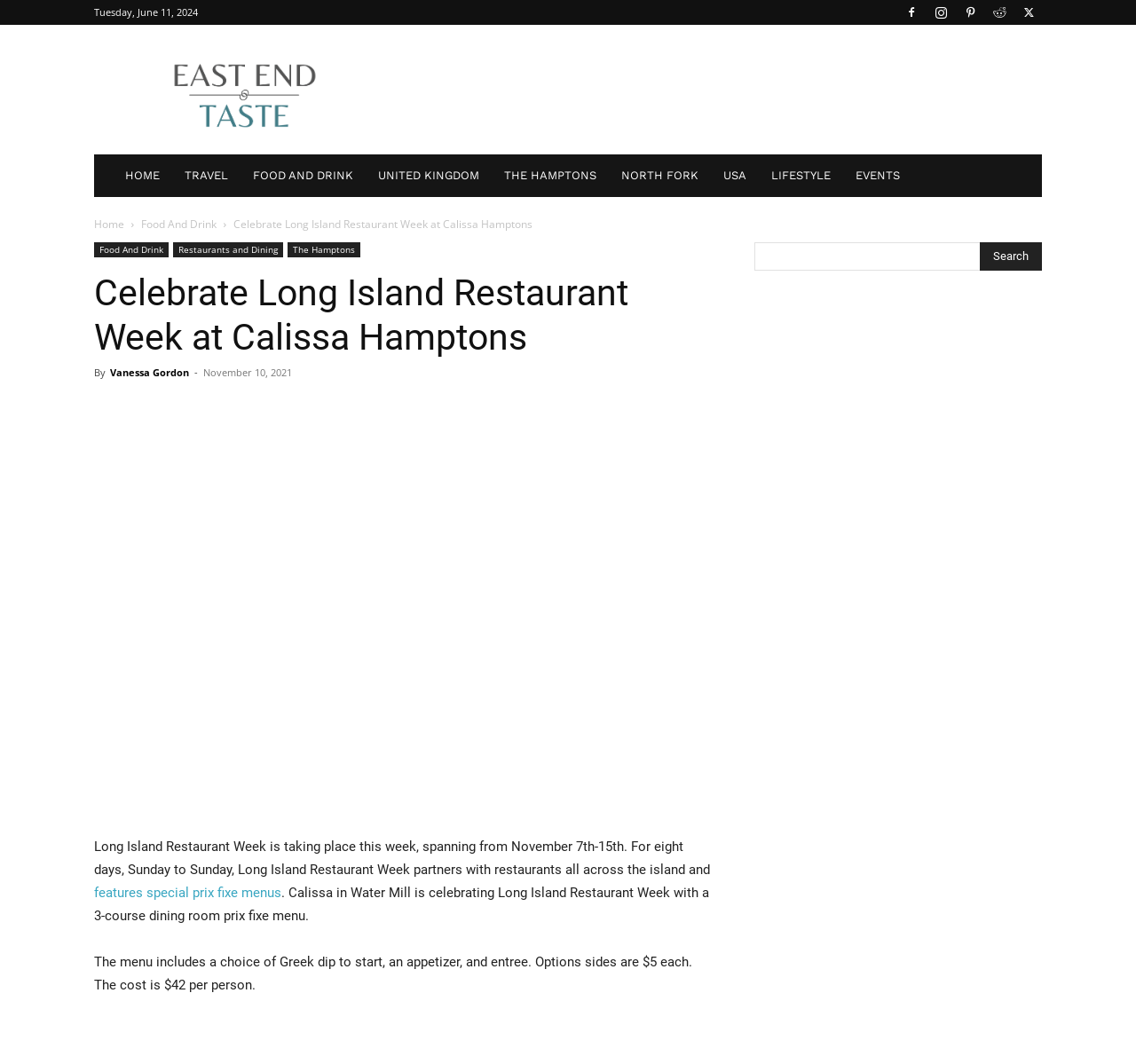Locate the bounding box coordinates of the UI element described by: "About Canada.ca". The bounding box coordinates should consist of four float numbers between 0 and 1, i.e., [left, top, right, bottom].

None